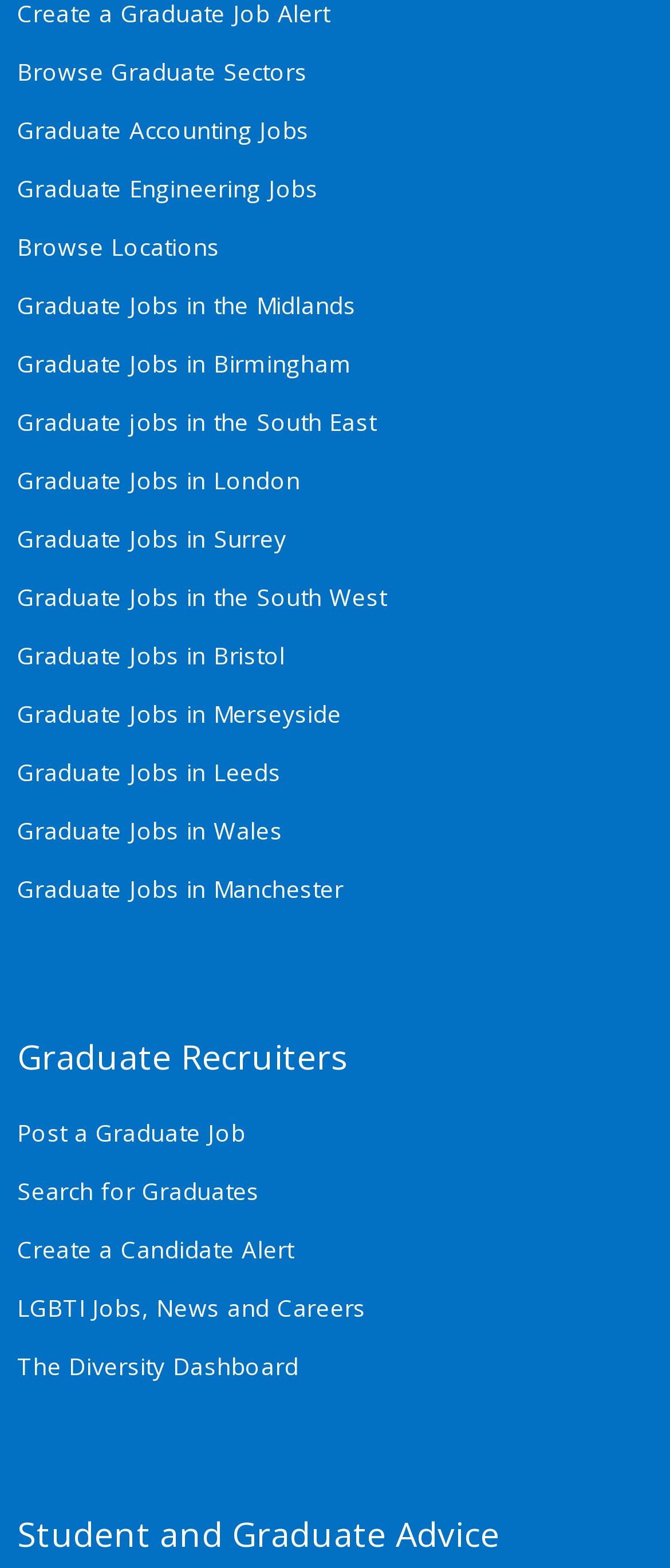Please pinpoint the bounding box coordinates for the region I should click to adhere to this instruction: "Search for graduates".

[0.026, 0.745, 0.387, 0.774]